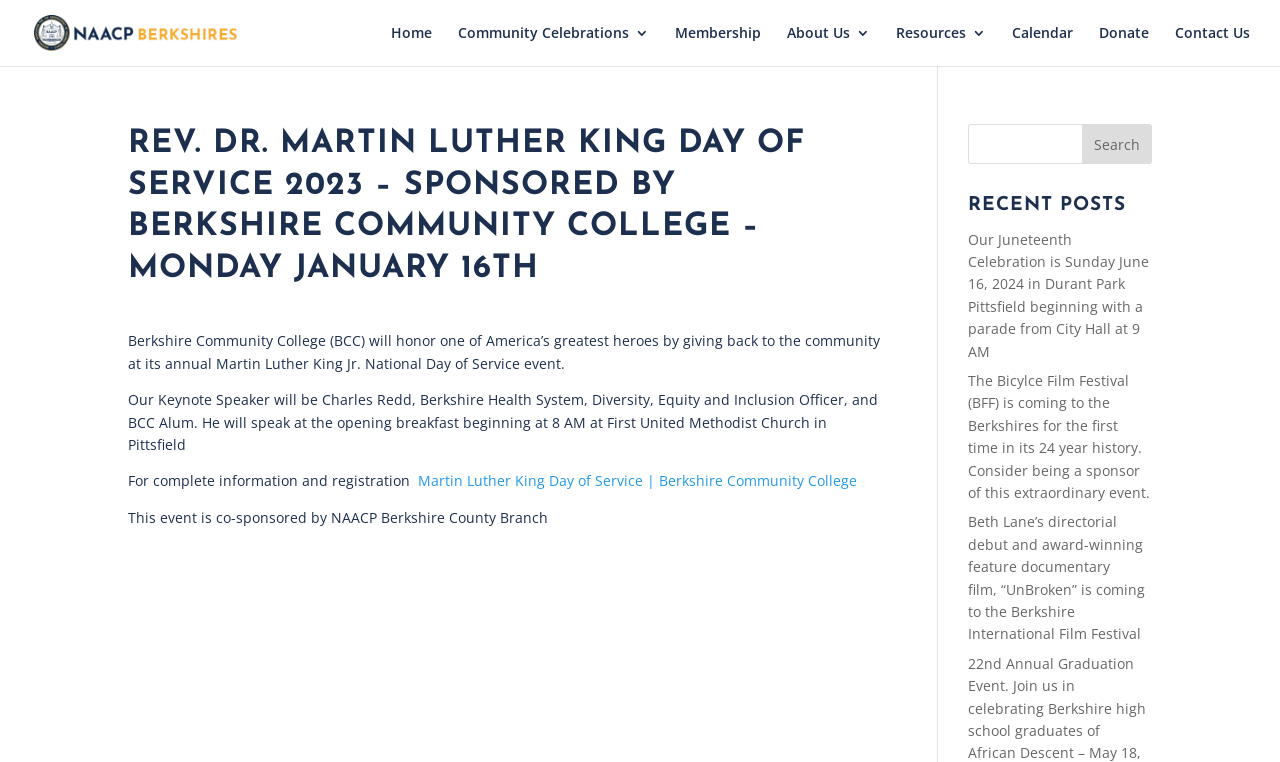Provide the bounding box coordinates, formatted as (top-left x, top-left y, bottom-right x, bottom-right y), with all values being floating point numbers between 0 and 1. Identify the bounding box of the UI element that matches the description: About Us

[0.615, 0.034, 0.68, 0.087]